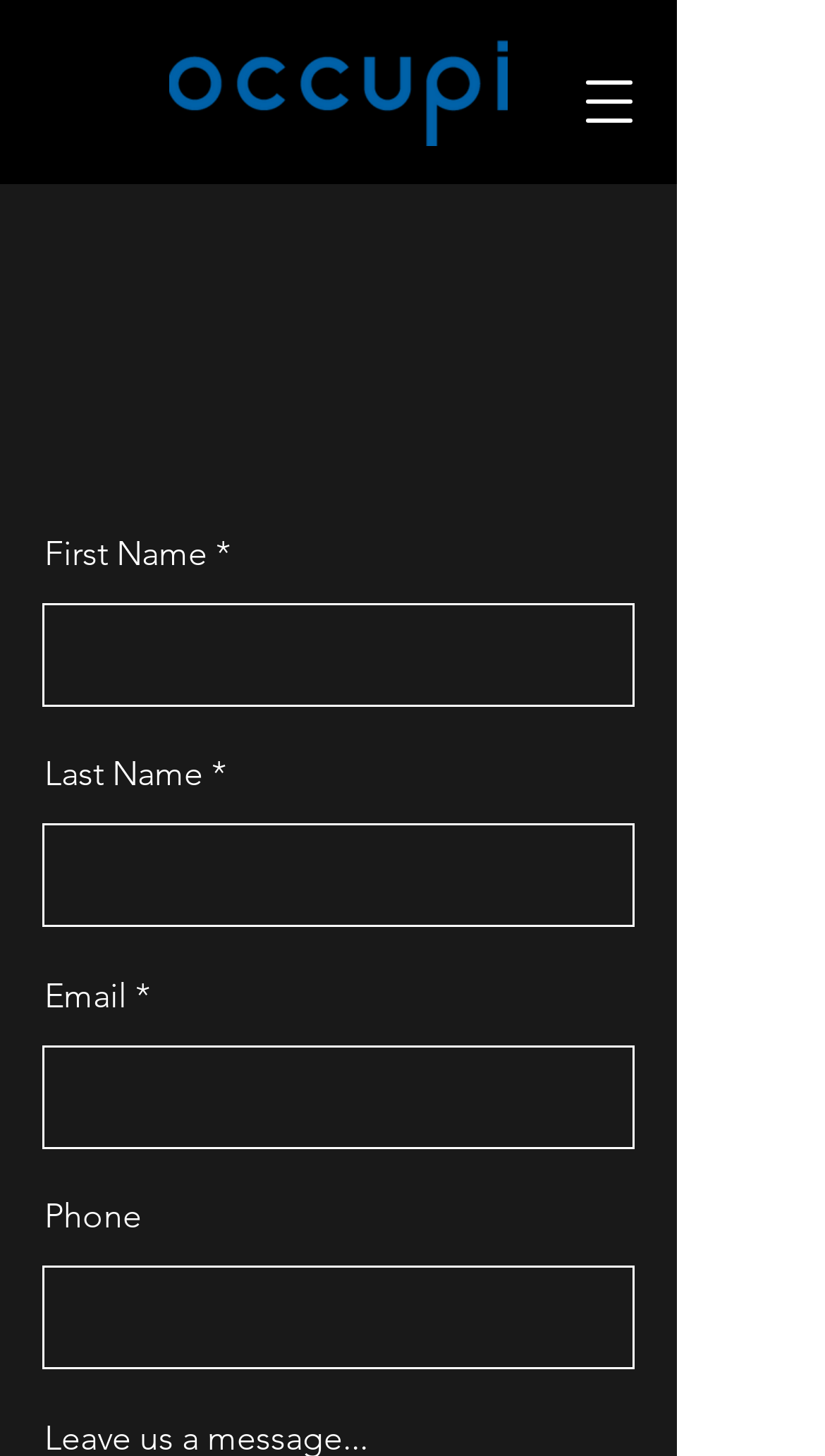What is the label of the second input field in the contact form?
Answer the question based on the image using a single word or a brief phrase.

Last Name